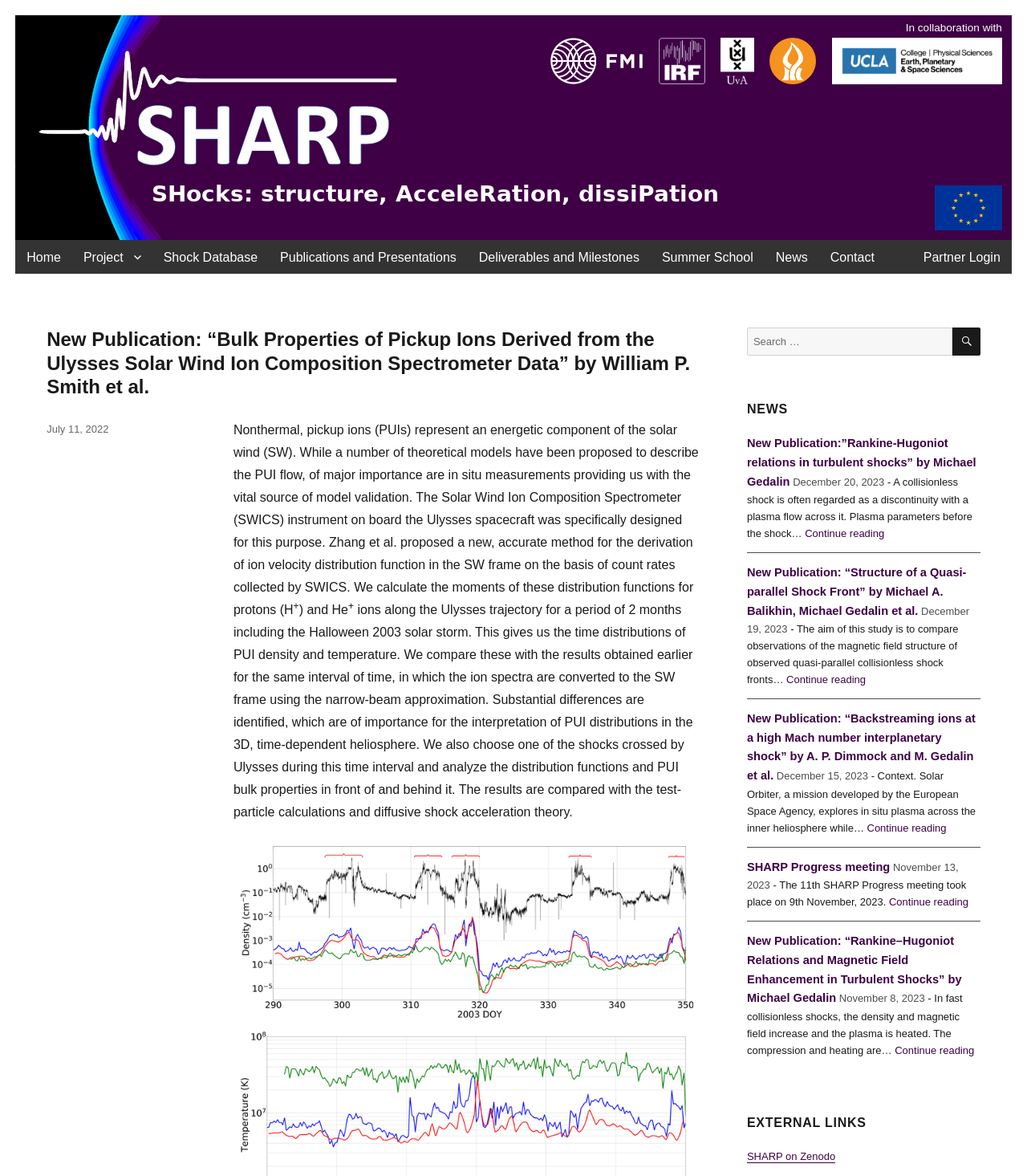Give the bounding box coordinates for this UI element: "Contact". The coordinates should be four float numbers between 0 and 1, arranged as [left, top, right, bottom].

[0.797, 0.204, 0.862, 0.233]